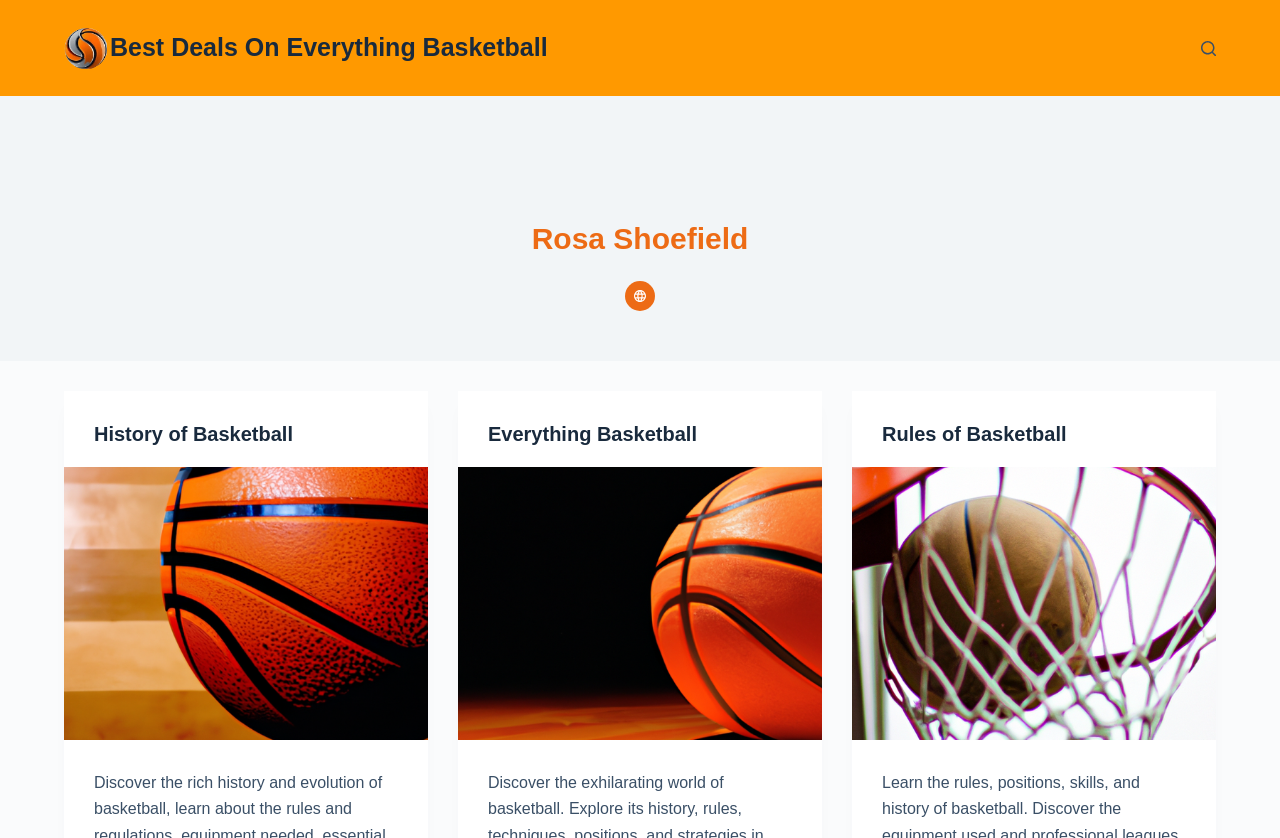How many images are on the webpage?
Examine the screenshot and reply with a single word or phrase.

7